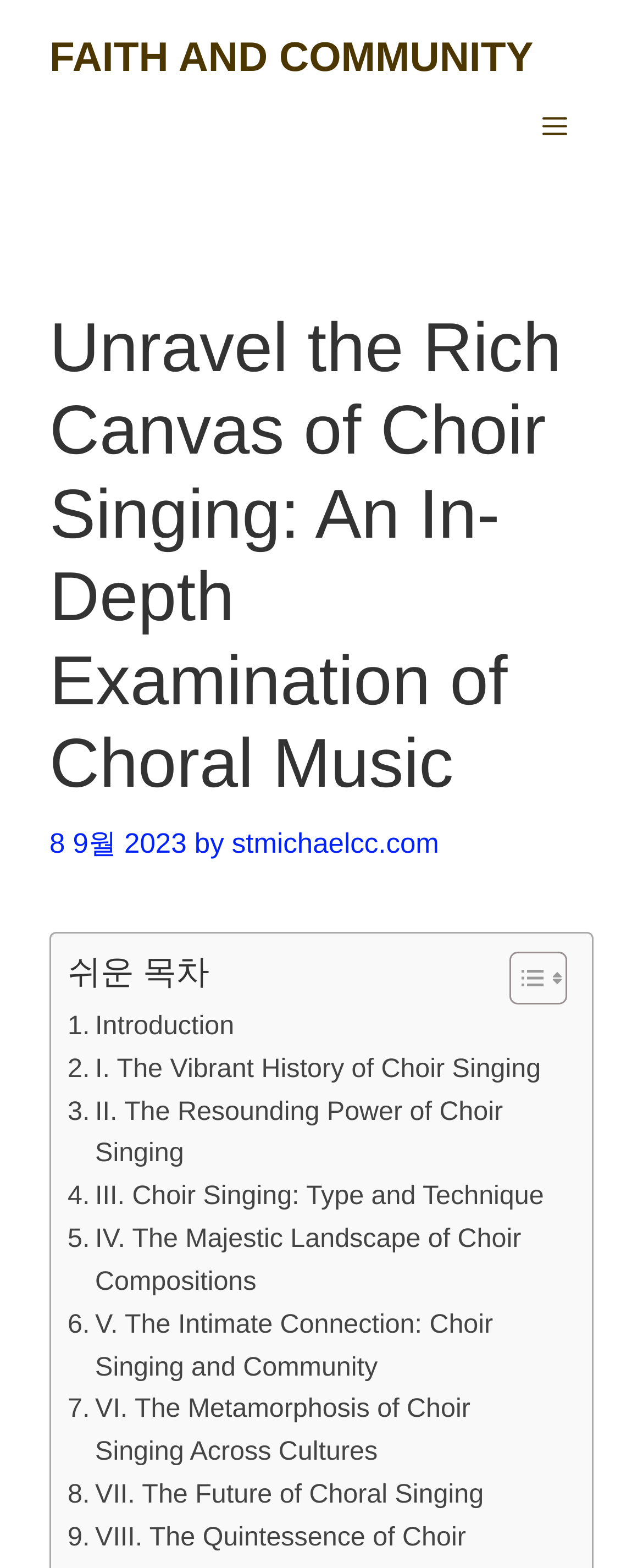What is the purpose of the button in the navigation?
Based on the image, respond with a single word or phrase.

Toggle menu